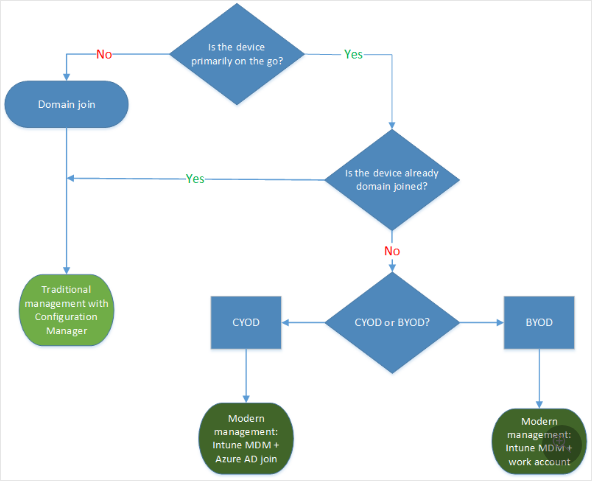What is the purpose of the diagram?
Look at the screenshot and provide an in-depth answer.

The diagram serves as a strategic tool for organizations transitioning to modern identity and access management solutions, guiding them on whether to join devices to a domain or adopt modern management practices.